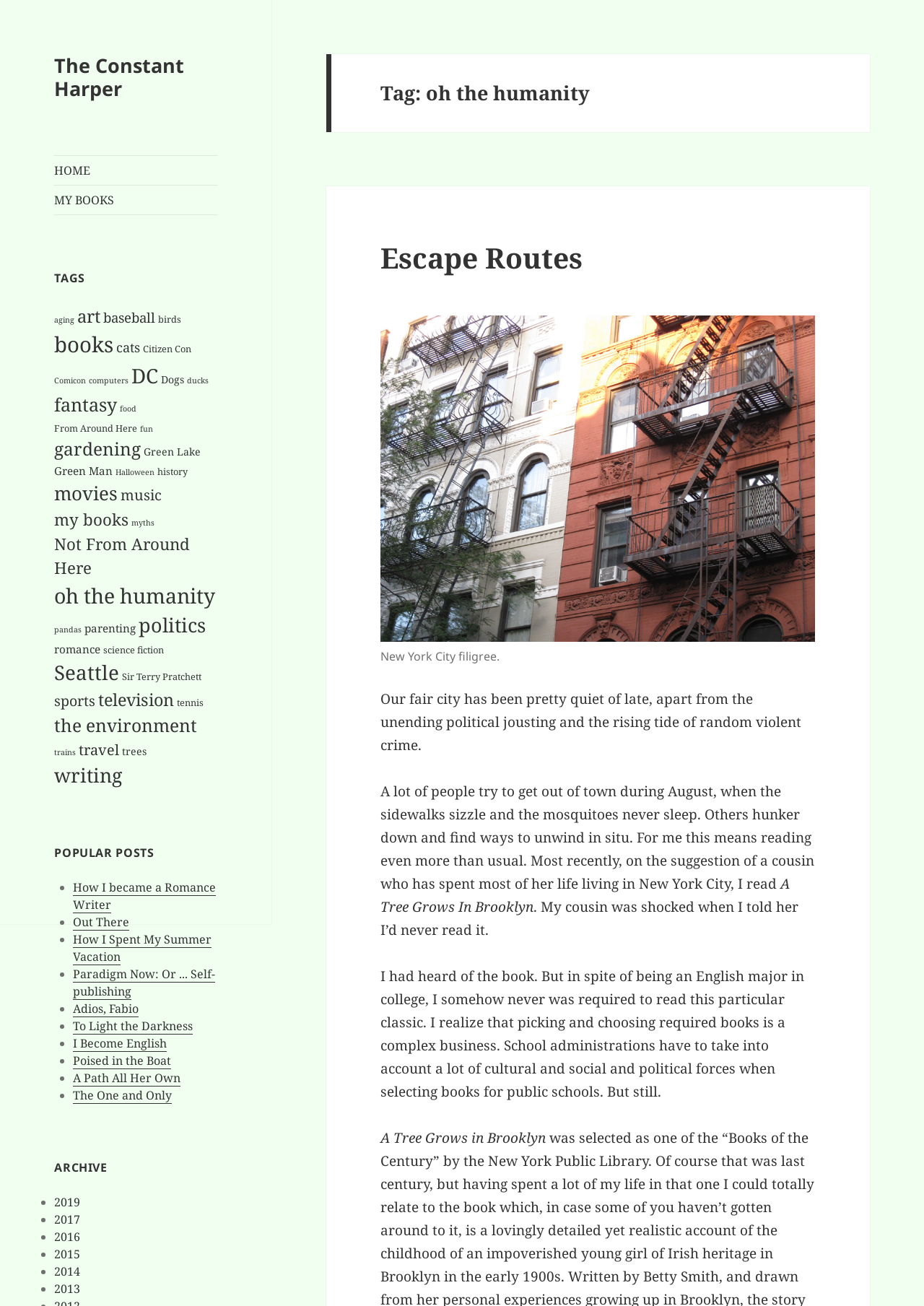Please find the bounding box coordinates (top-left x, top-left y, bottom-right x, bottom-right y) in the screenshot for the UI element described as follows: A Path All Her Own

[0.079, 0.819, 0.195, 0.832]